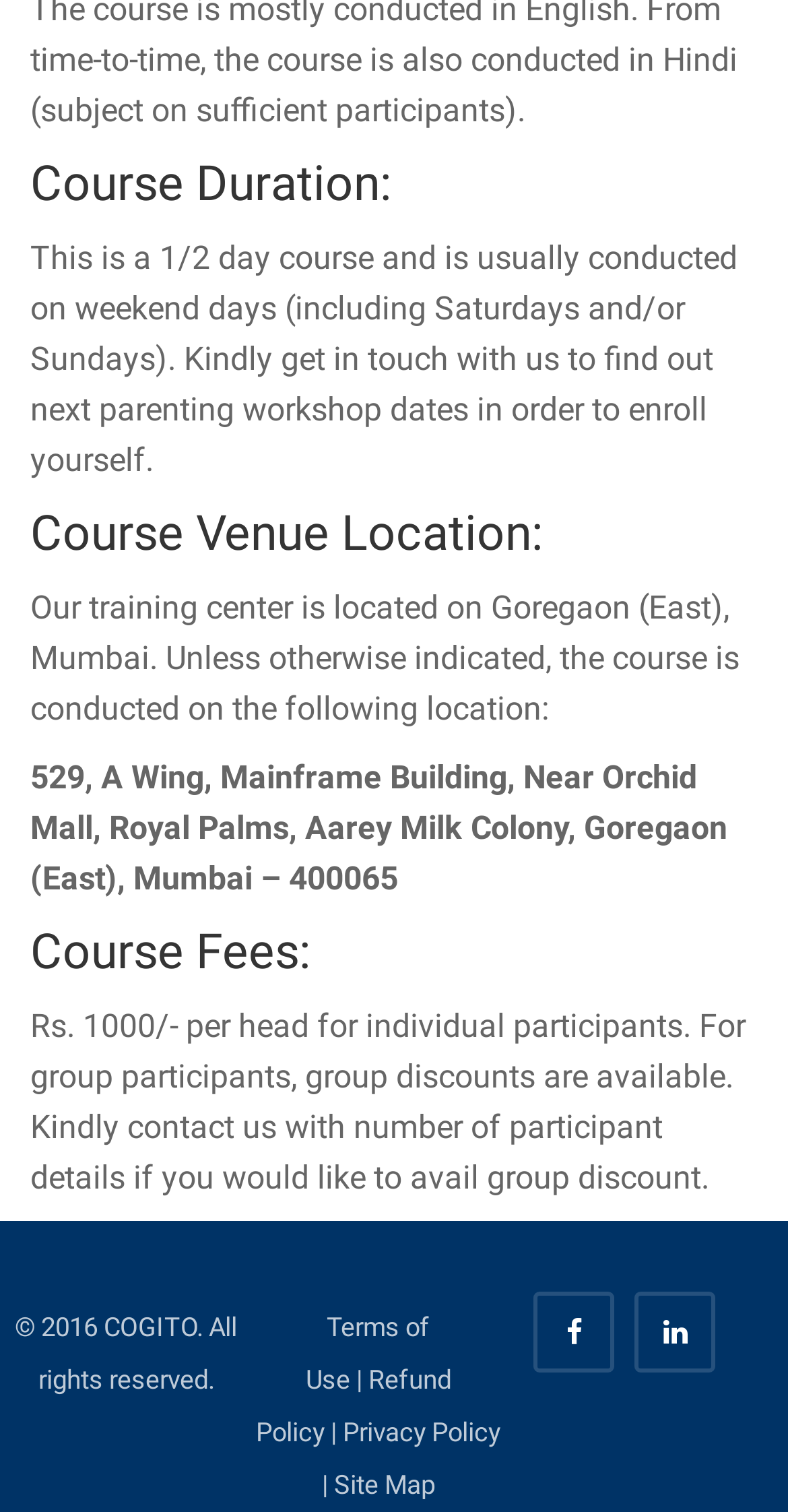Using the webpage screenshot, locate the HTML element that fits the following description and provide its bounding box: "Terms of Use".

[0.388, 0.868, 0.545, 0.923]